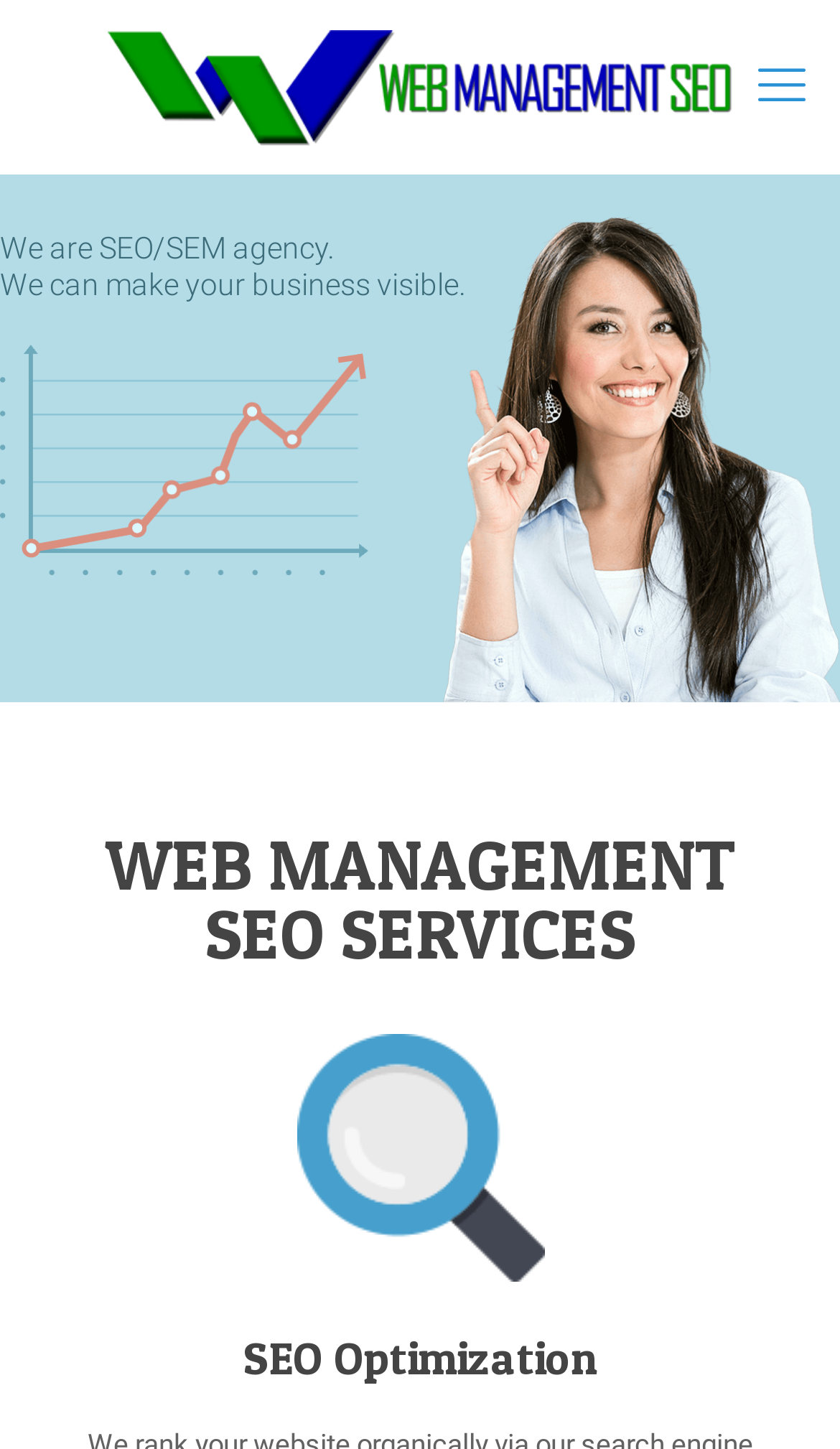Find the bounding box coordinates for the HTML element specified by: "aria-label="mobile menu"".

[0.887, 0.034, 0.974, 0.085]